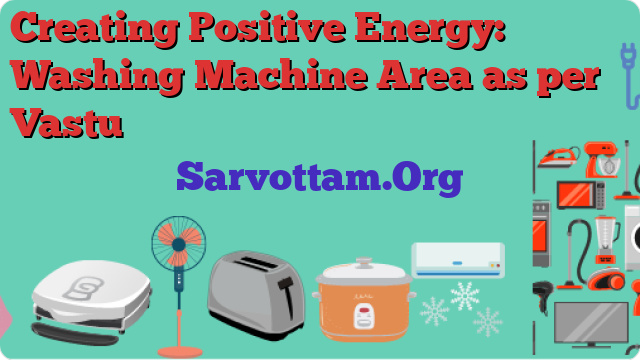What is the source of the content?
Answer the question using a single word or phrase, according to the image.

Sarvottam.Org